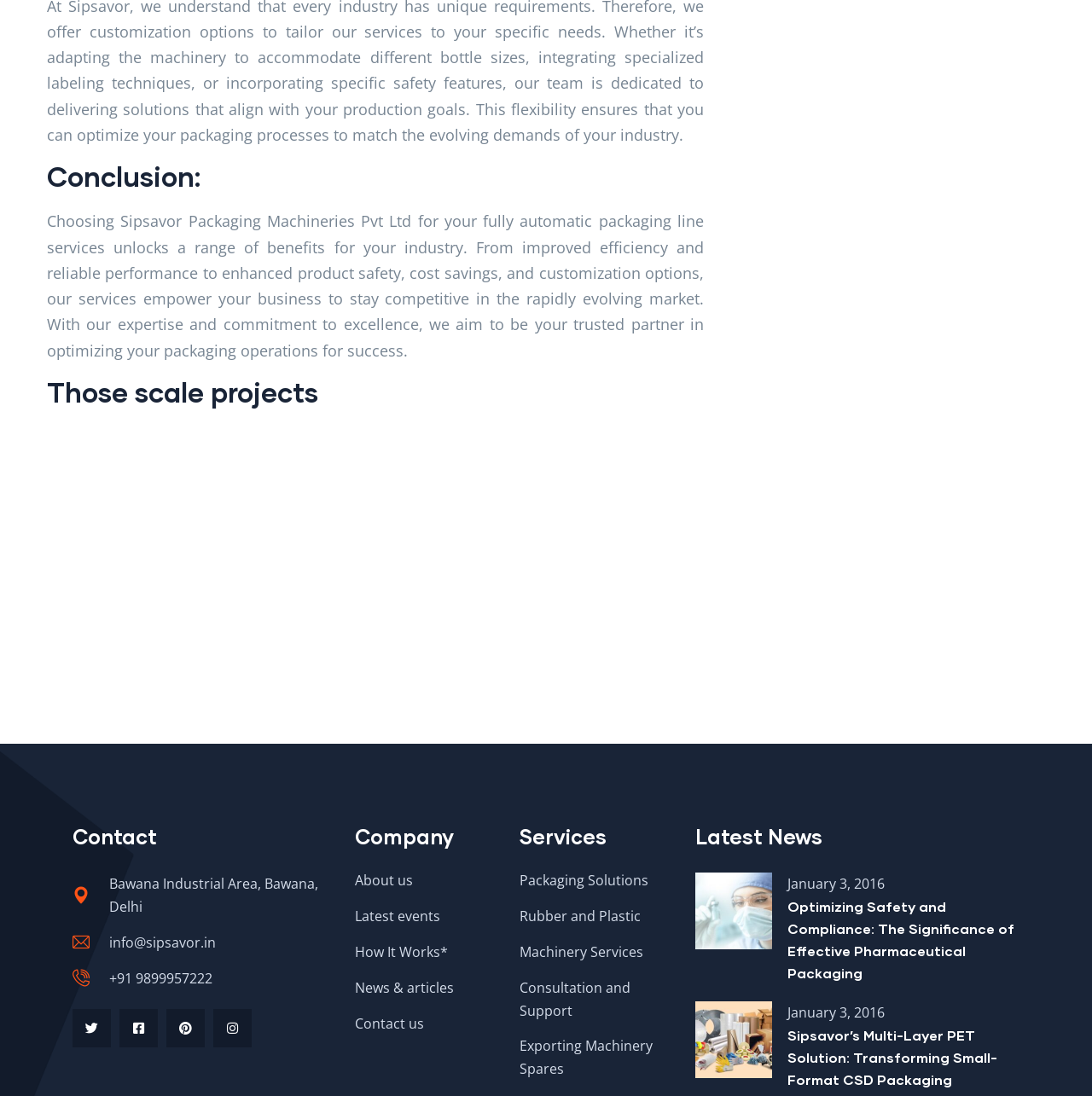Please provide the bounding box coordinate of the region that matches the element description: Facebook-square. Coordinates should be in the format (top-left x, top-left y, bottom-right x, bottom-right y) and all values should be between 0 and 1.

[0.109, 0.92, 0.145, 0.955]